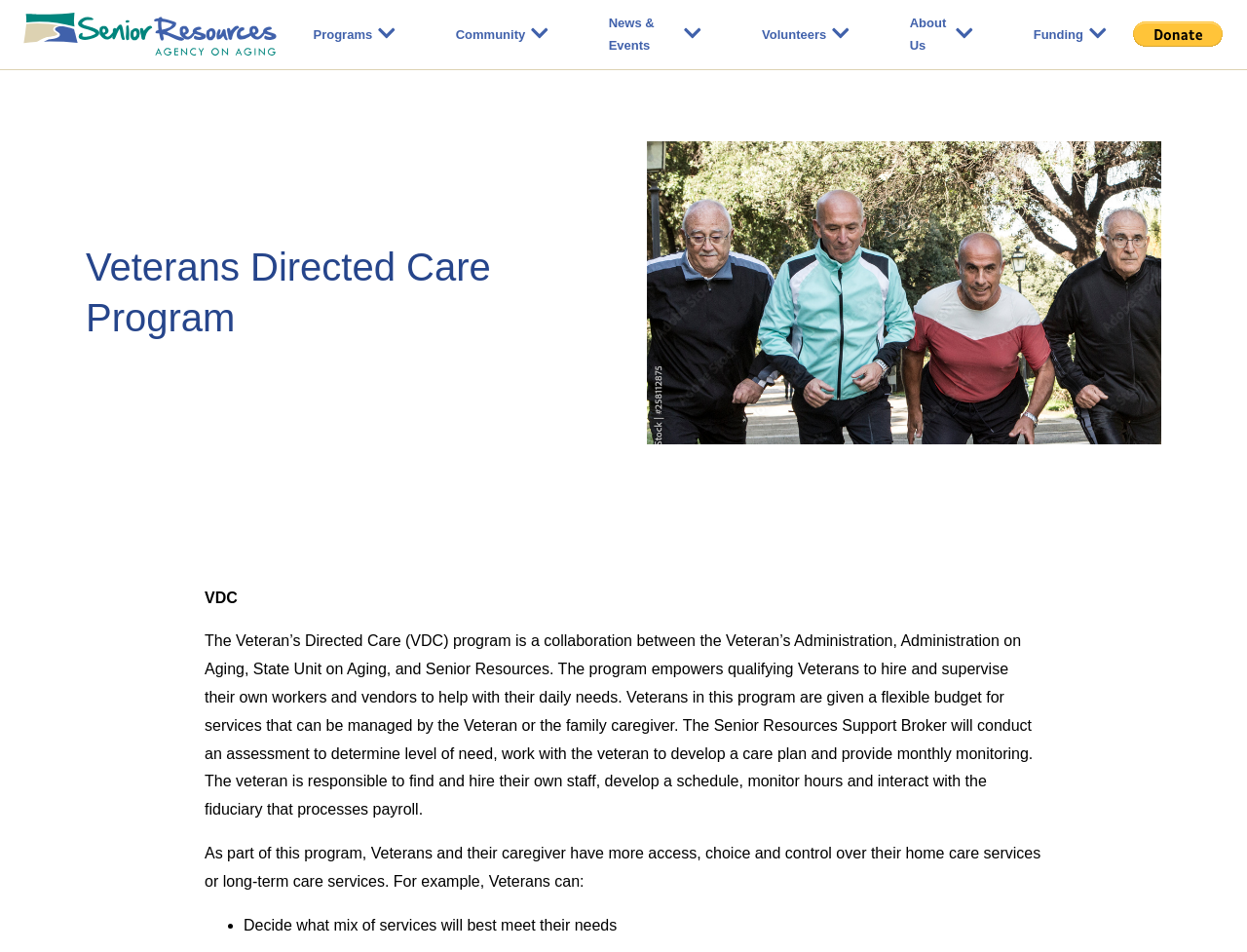Specify the bounding box coordinates of the area to click in order to follow the given instruction: "Learn more about the Veterans Directed Care Program."

[0.069, 0.254, 0.481, 0.361]